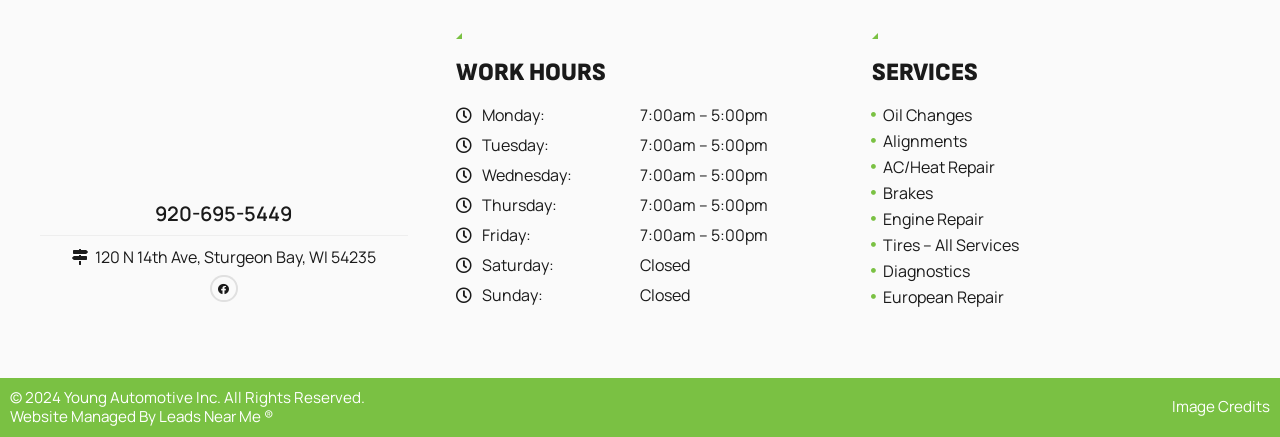Locate the bounding box coordinates of the element's region that should be clicked to carry out the following instruction: "Call the phone number". The coordinates need to be four float numbers between 0 and 1, i.e., [left, top, right, bottom].

[0.121, 0.457, 0.229, 0.519]